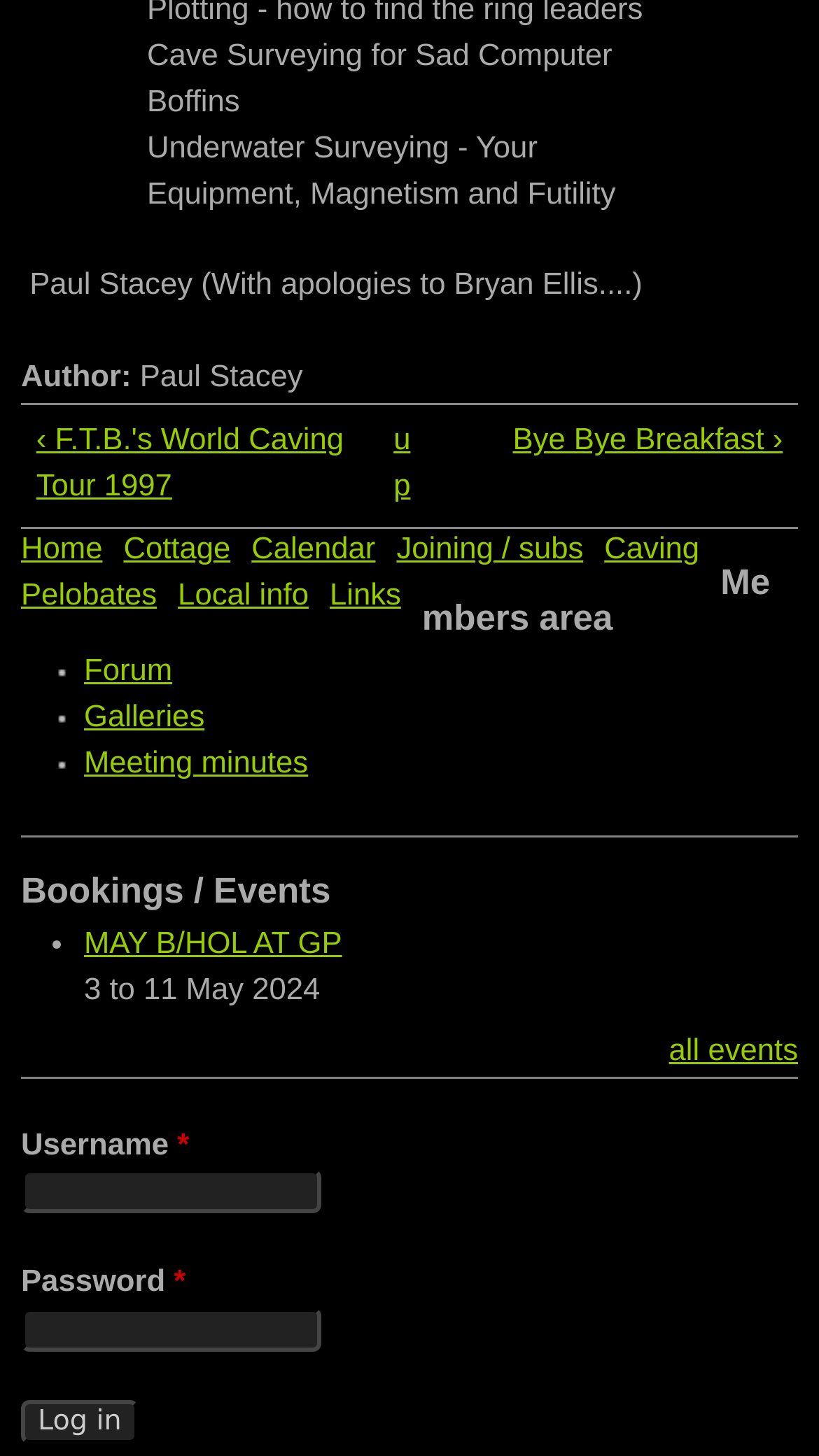Answer the question below in one word or phrase:
What is the date of the event 'MAY B/HOL AT GP'?

11 May 2024